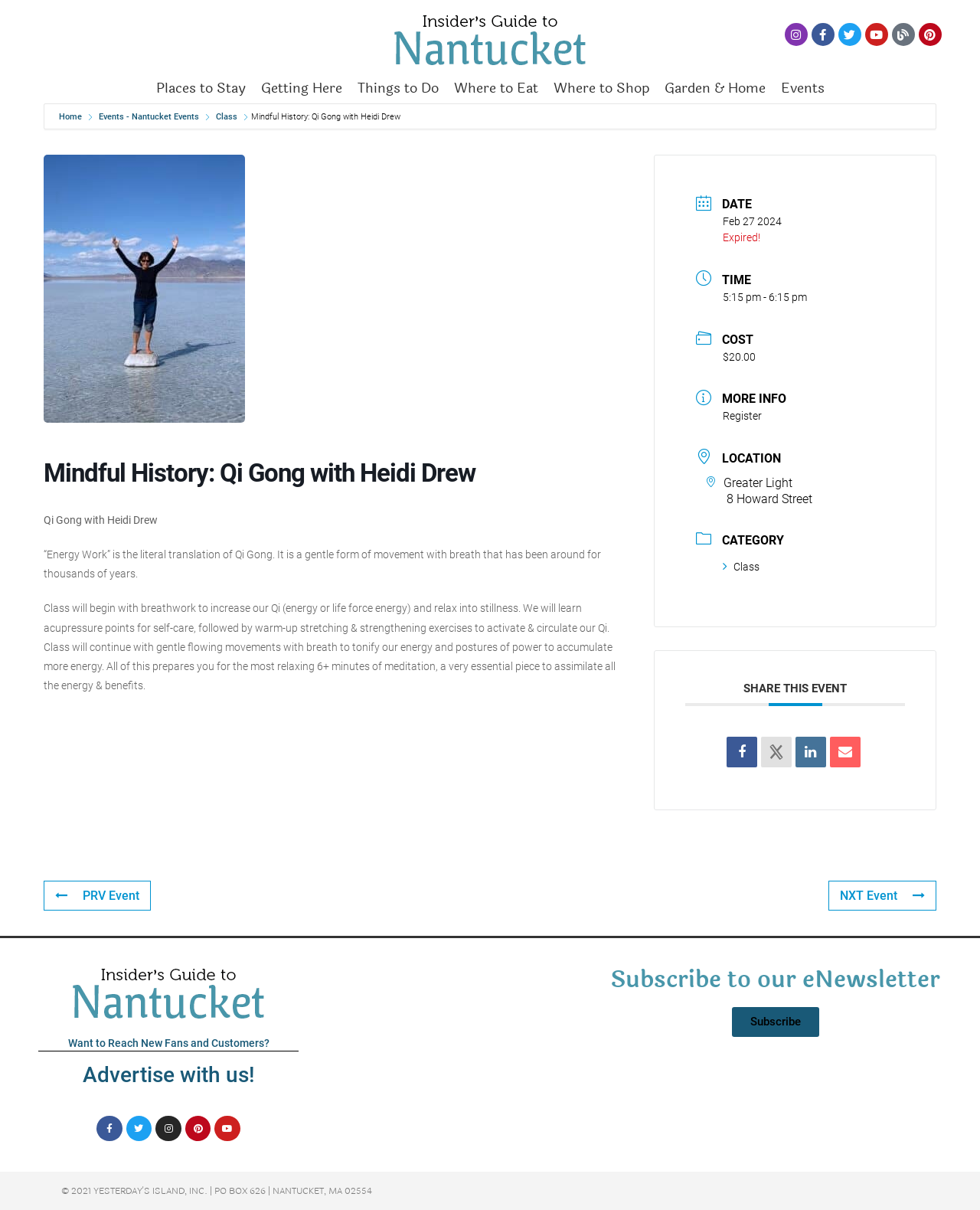Extract the bounding box coordinates for the UI element described by the text: "Events - Nantucket Events". The coordinates should be in the form of [left, top, right, bottom] with values between 0 and 1.

[0.098, 0.092, 0.203, 0.101]